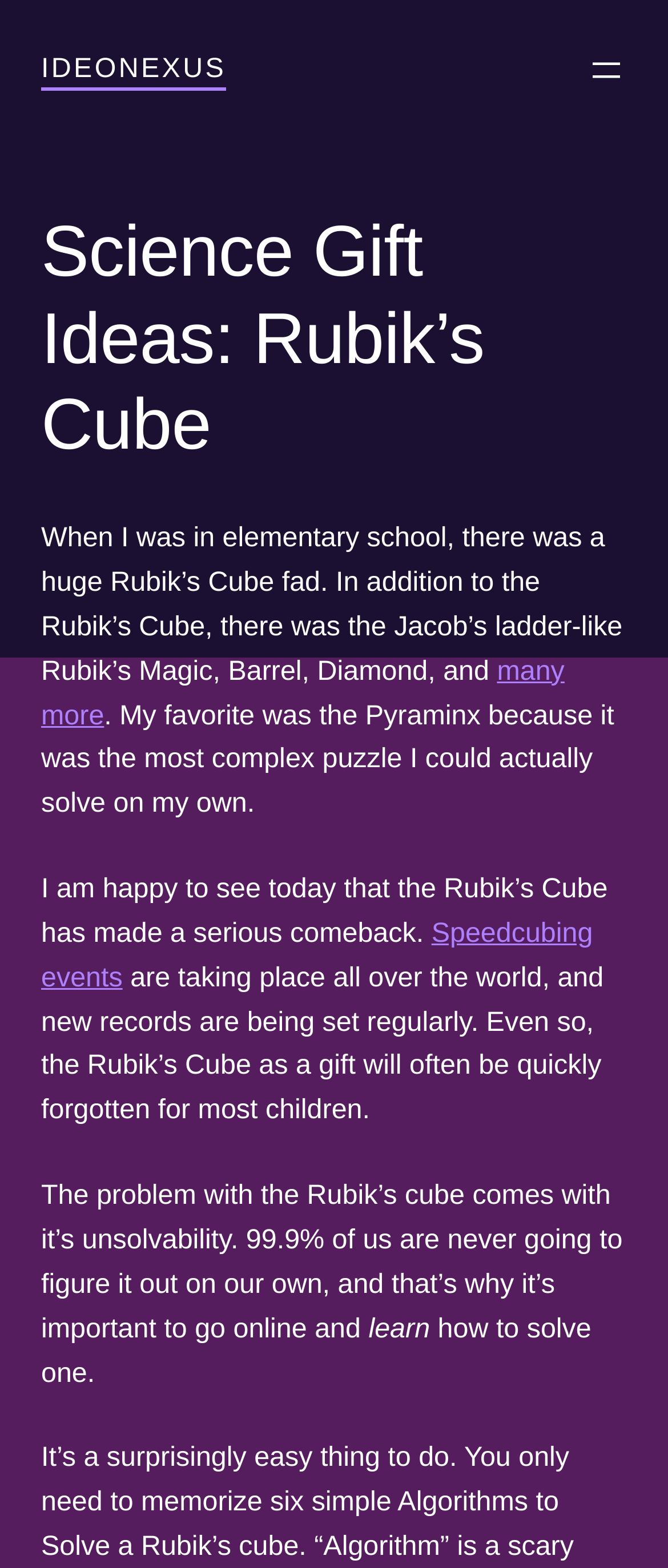Determine the bounding box coordinates for the HTML element mentioned in the following description: "ideonexus". The coordinates should be a list of four floats ranging from 0 to 1, represented as [left, top, right, bottom].

[0.062, 0.034, 0.339, 0.053]